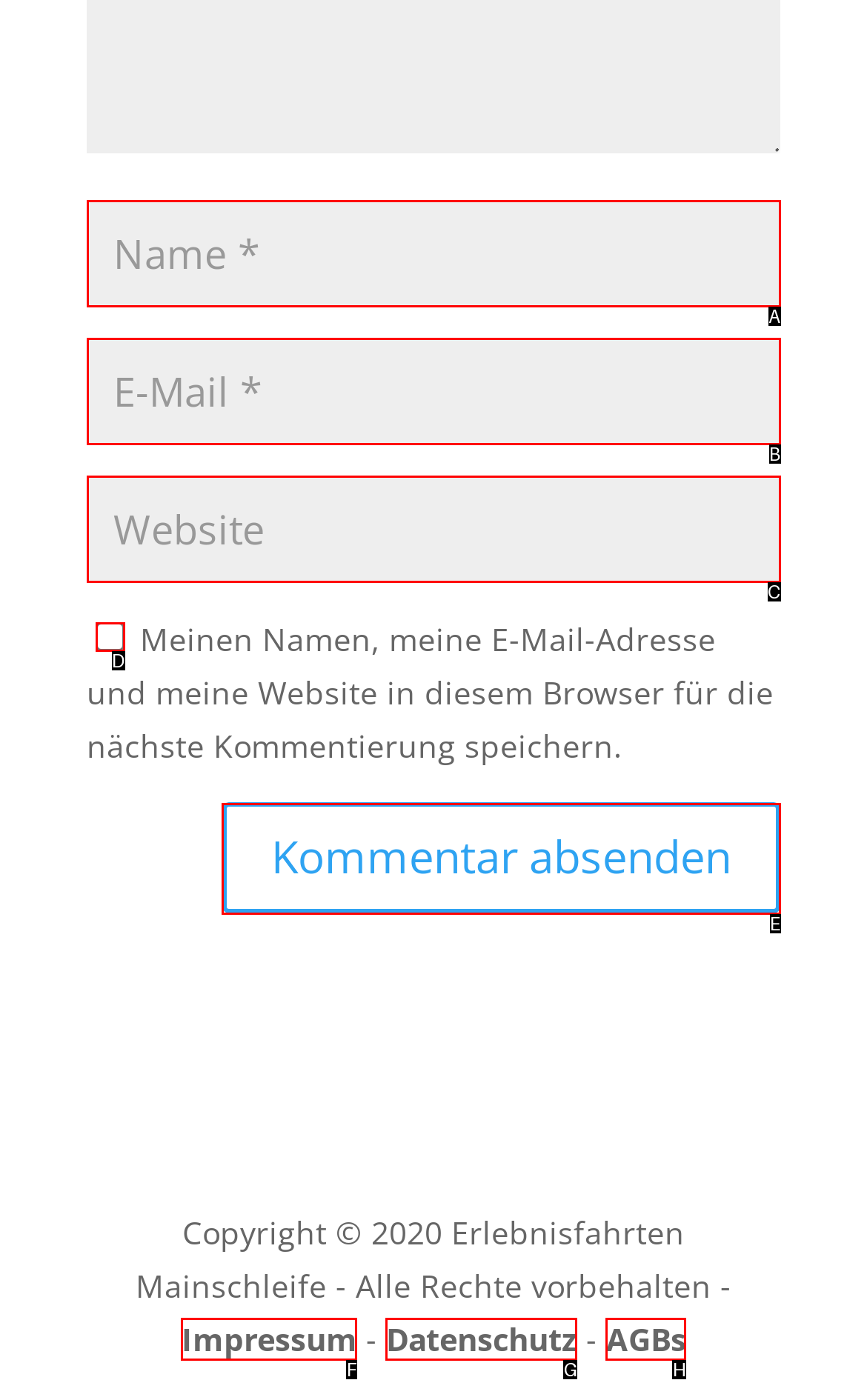Specify the letter of the UI element that should be clicked to achieve the following: Submit your comment
Provide the corresponding letter from the choices given.

E